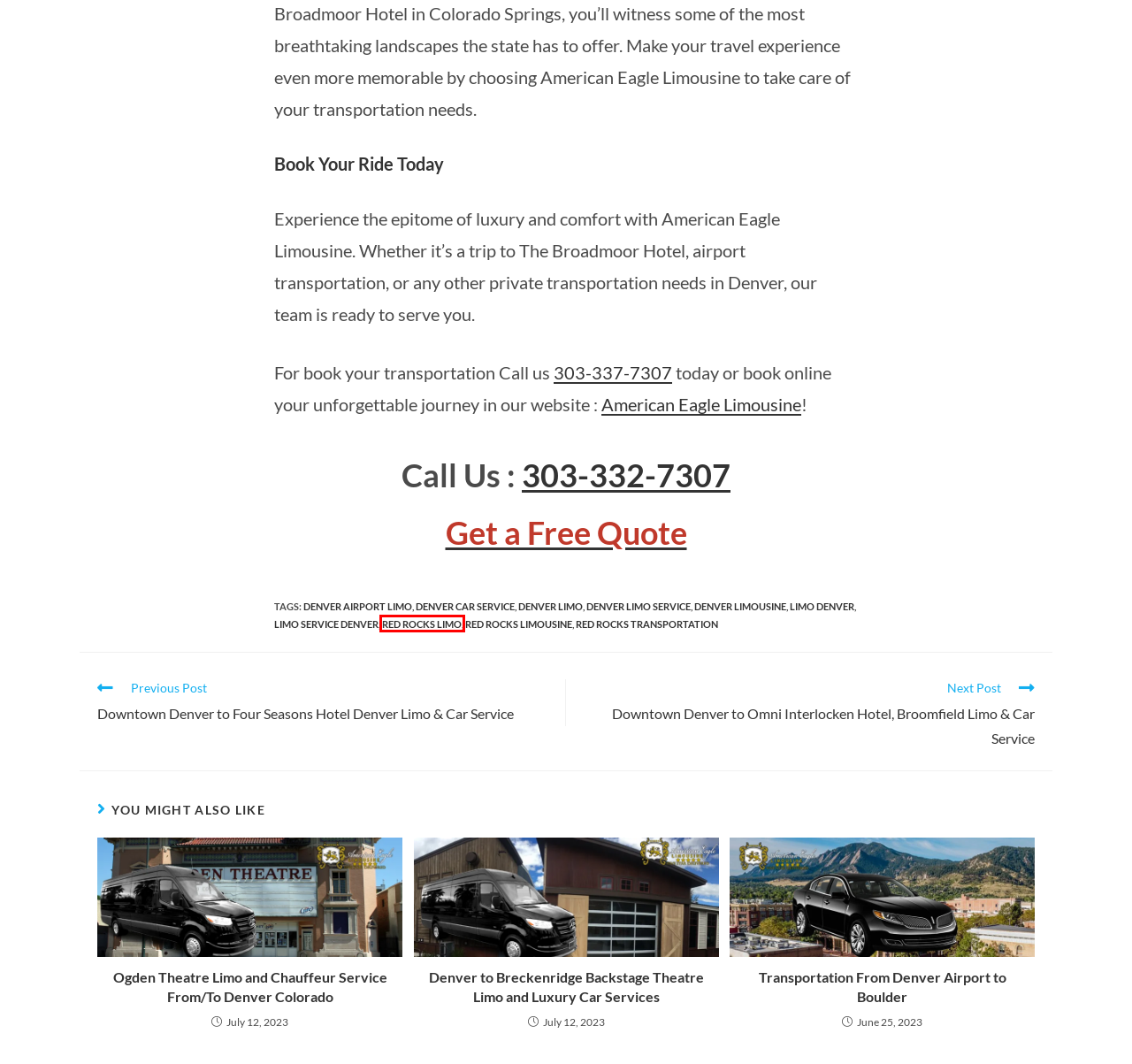You’re provided with a screenshot of a webpage that has a red bounding box around an element. Choose the best matching webpage description for the new page after clicking the element in the red box. The options are:
A. red rocks limo - Denver Limo
B. limo denver - Denver Limo
C. Denver to Breckenridge Backstage Theatre Limo and Luxury Car Services
D. denver limo service - Denver Limo
E. Downtown Denver to Omni Interlocken Hotel Broomfield Limo & Car Service
F. Ogden Theatre Limo and Chauffeur Service From/To Denver Colorado
G. denver car service - Denver Limo
H. Downtown Denver to Four Seasons Hotel Denver Limo & Car Service

A